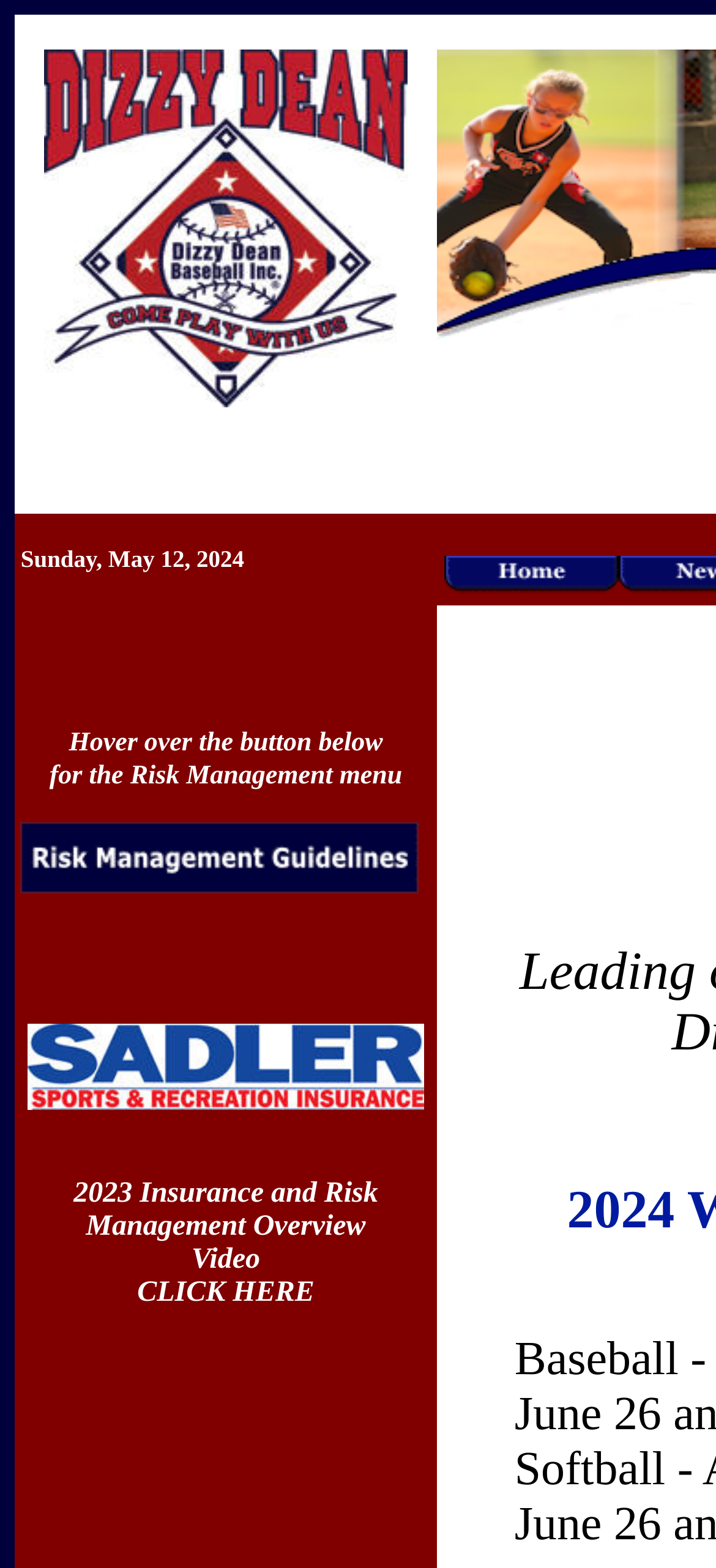Based on the element description: "About Us", identify the UI element and provide its bounding box coordinates. Use four float numbers between 0 and 1, [left, top, right, bottom].

None